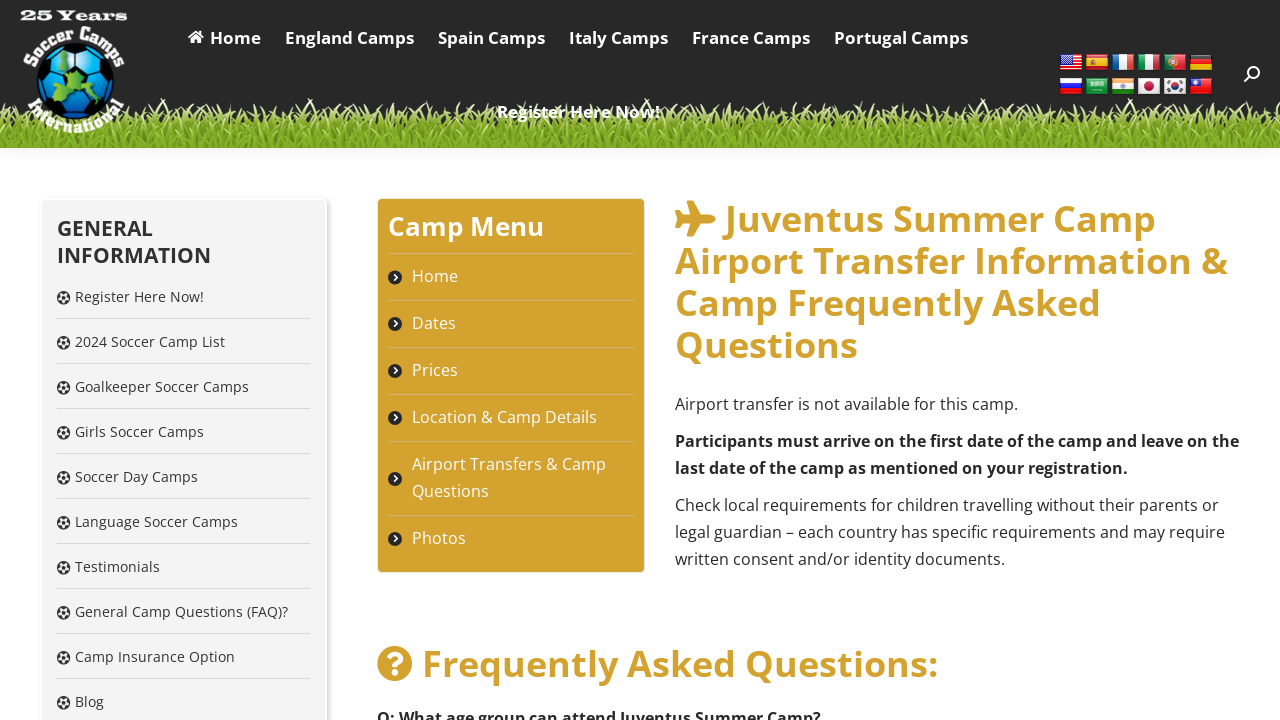Using the image as a reference, answer the following question in as much detail as possible:
What type of camps are offered by the website?

Based on the webpage, it appears that the website offers soccer camps, including options for different countries such as England, Spain, Italy, and more, as well as specific types of camps such as goalkeeper camps and girls' camps.